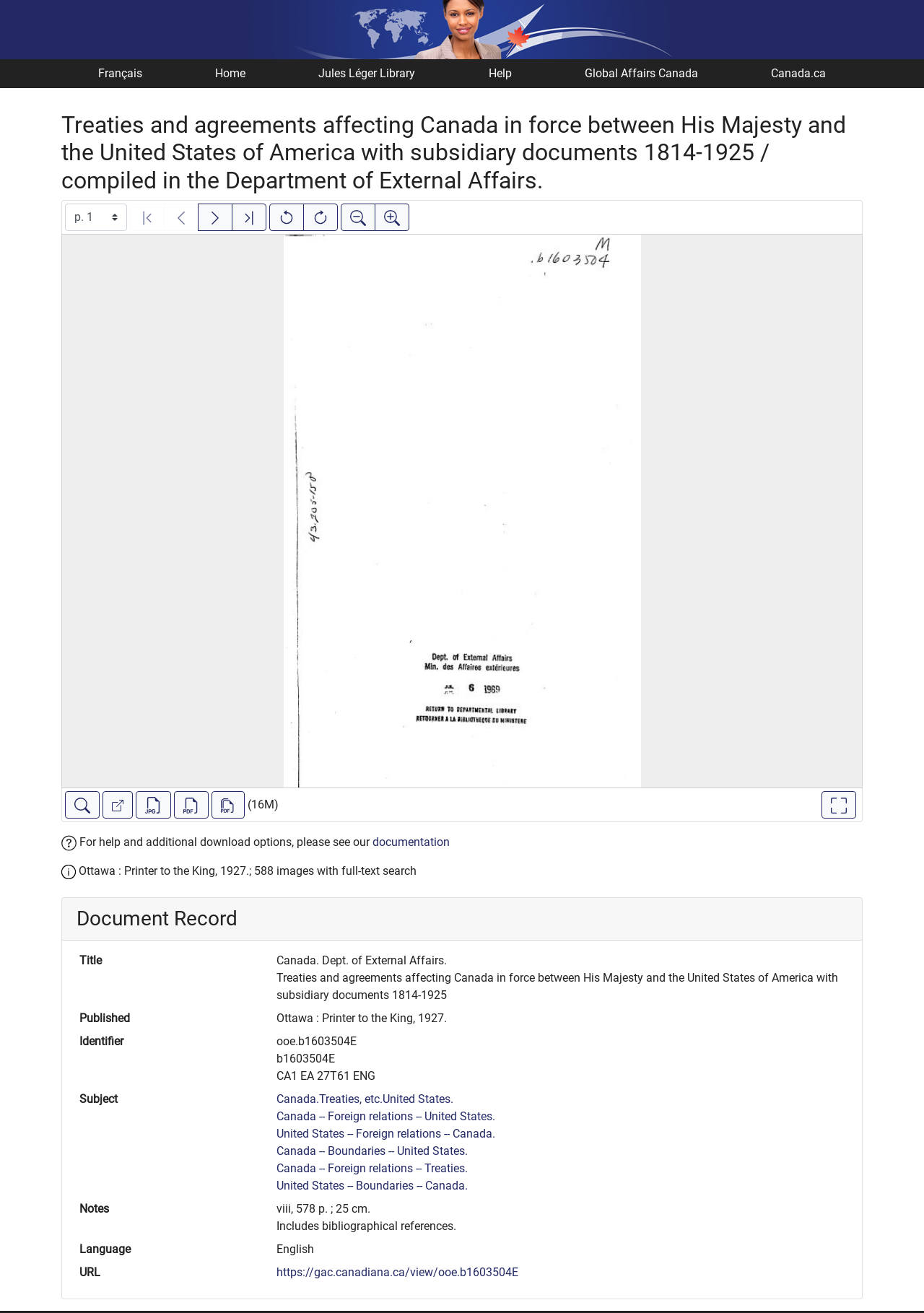Find the bounding box coordinates of the clickable area required to complete the following action: "View documentation".

[0.403, 0.636, 0.487, 0.647]